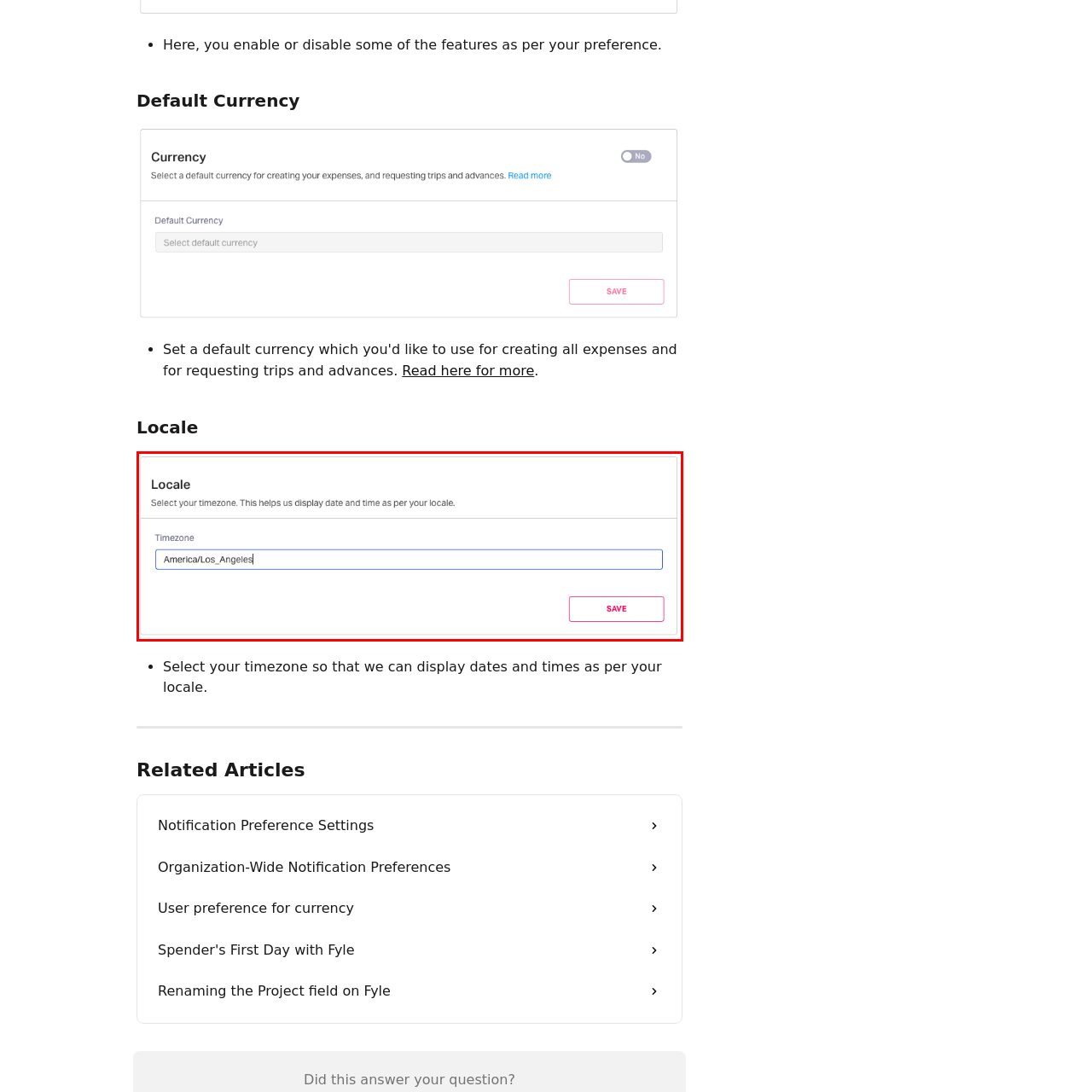Focus on the content within the red bounding box and answer this question using a single word or phrase: What is the color of the 'SAVE' button?

red